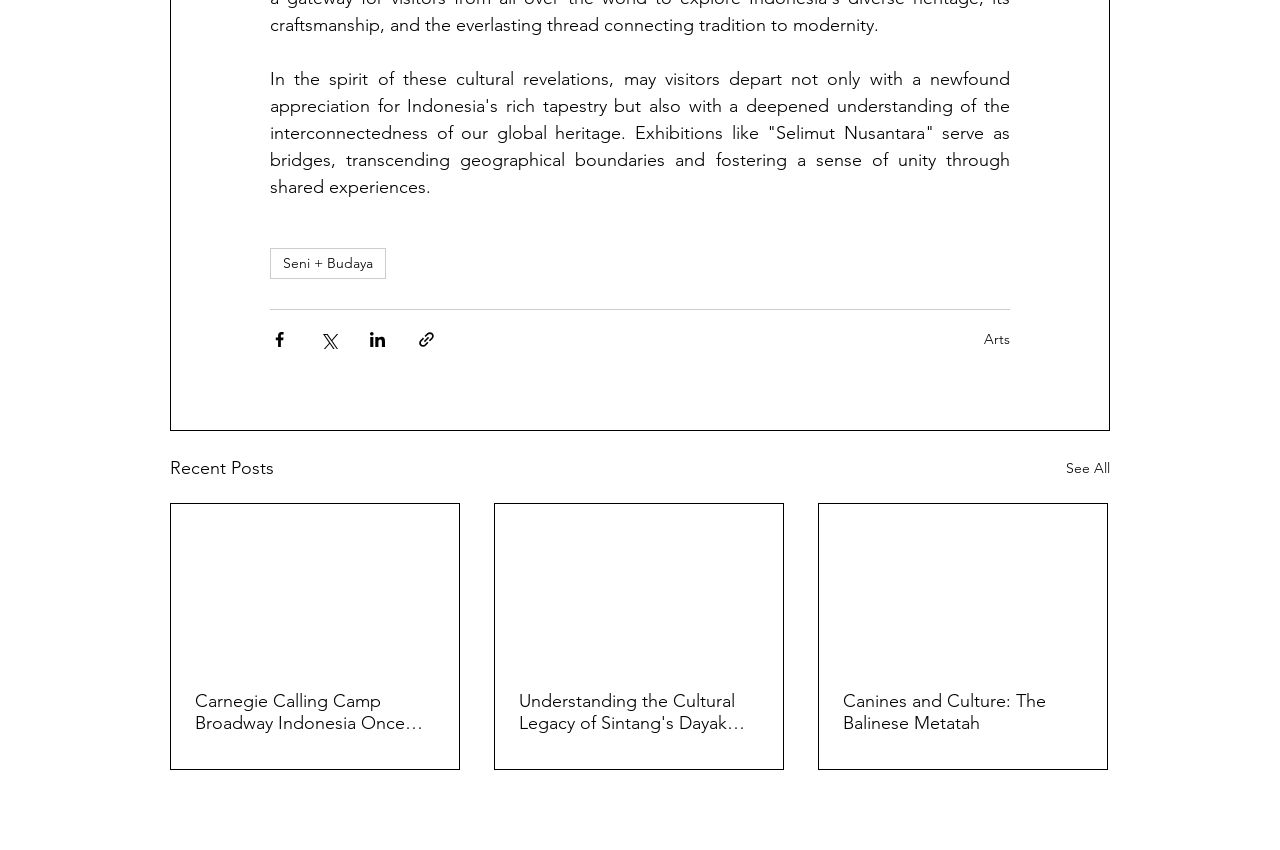Please determine the bounding box coordinates of the element to click in order to execute the following instruction: "Read the 'Carnegie Calling Camp Broadway Indonesia Once Again' article". The coordinates should be four float numbers between 0 and 1, specified as [left, top, right, bottom].

[0.152, 0.811, 0.34, 0.863]